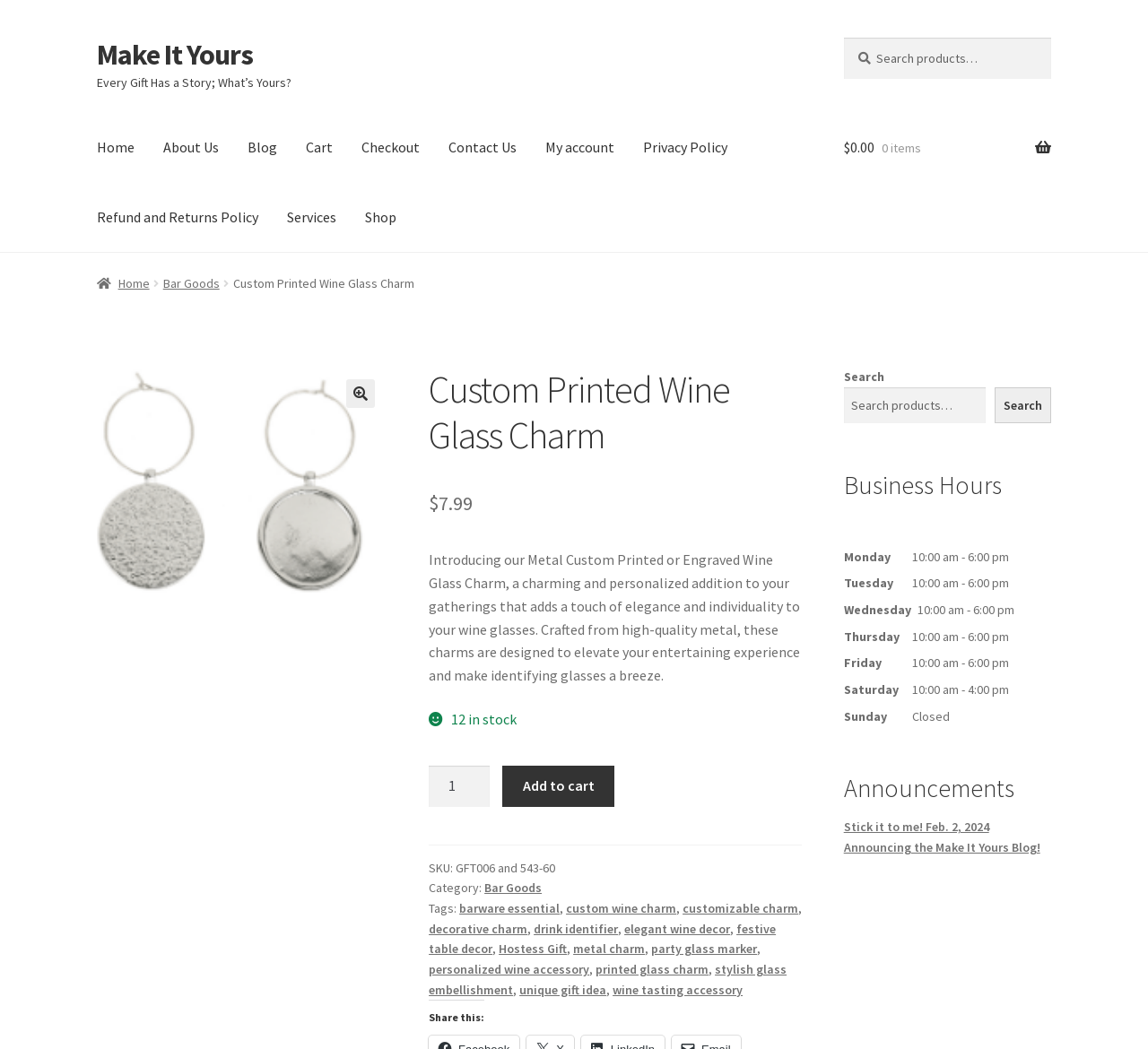Can you find and provide the title of the webpage?

Custom Printed Wine Glass Charm